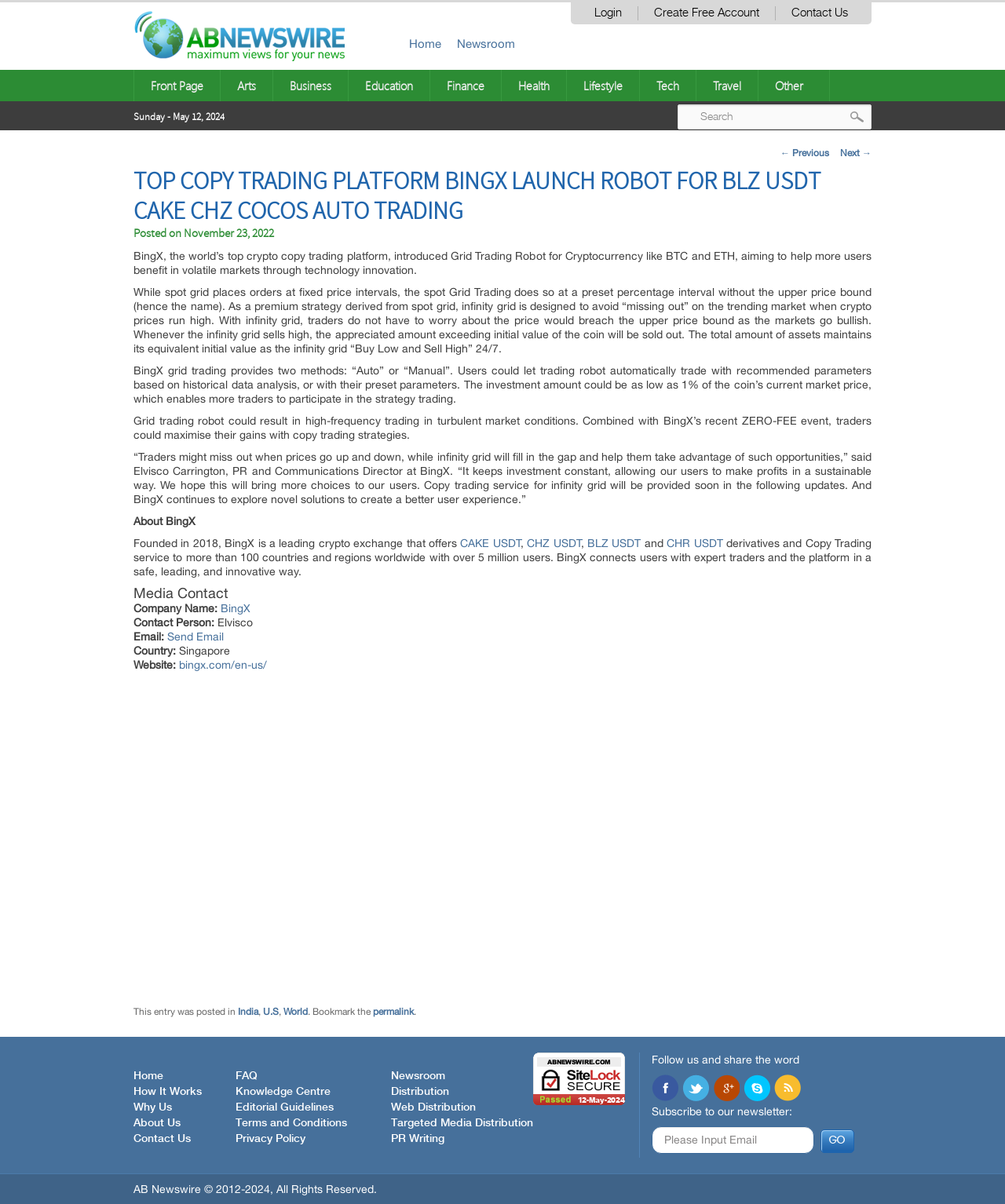Indicate the bounding box coordinates of the clickable region to achieve the following instruction: "contact us."

[0.772, 0.005, 0.859, 0.017]